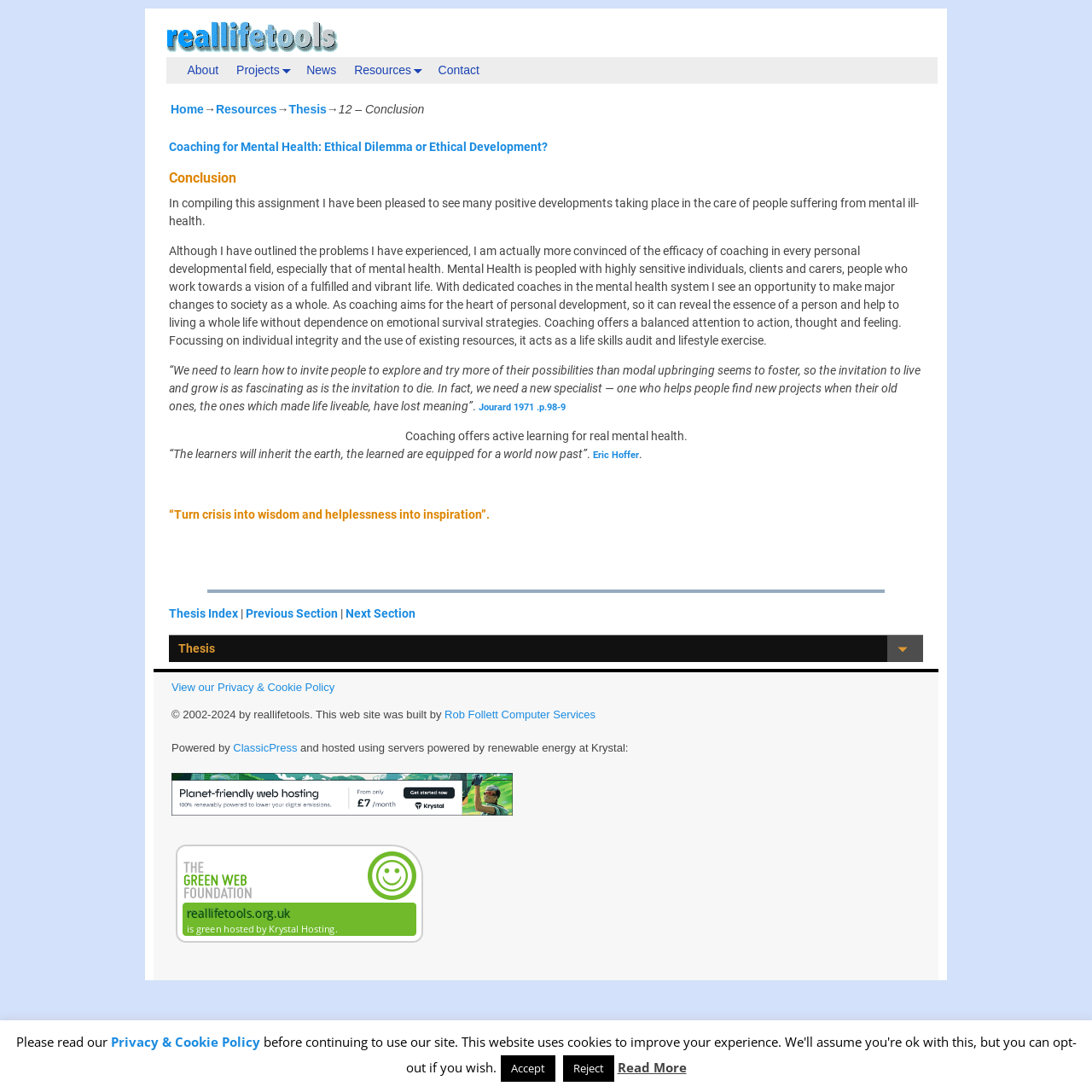Please identify the coordinates of the bounding box for the clickable region that will accomplish this instruction: "view the Privacy & Cookie Policy".

[0.157, 0.623, 0.306, 0.635]